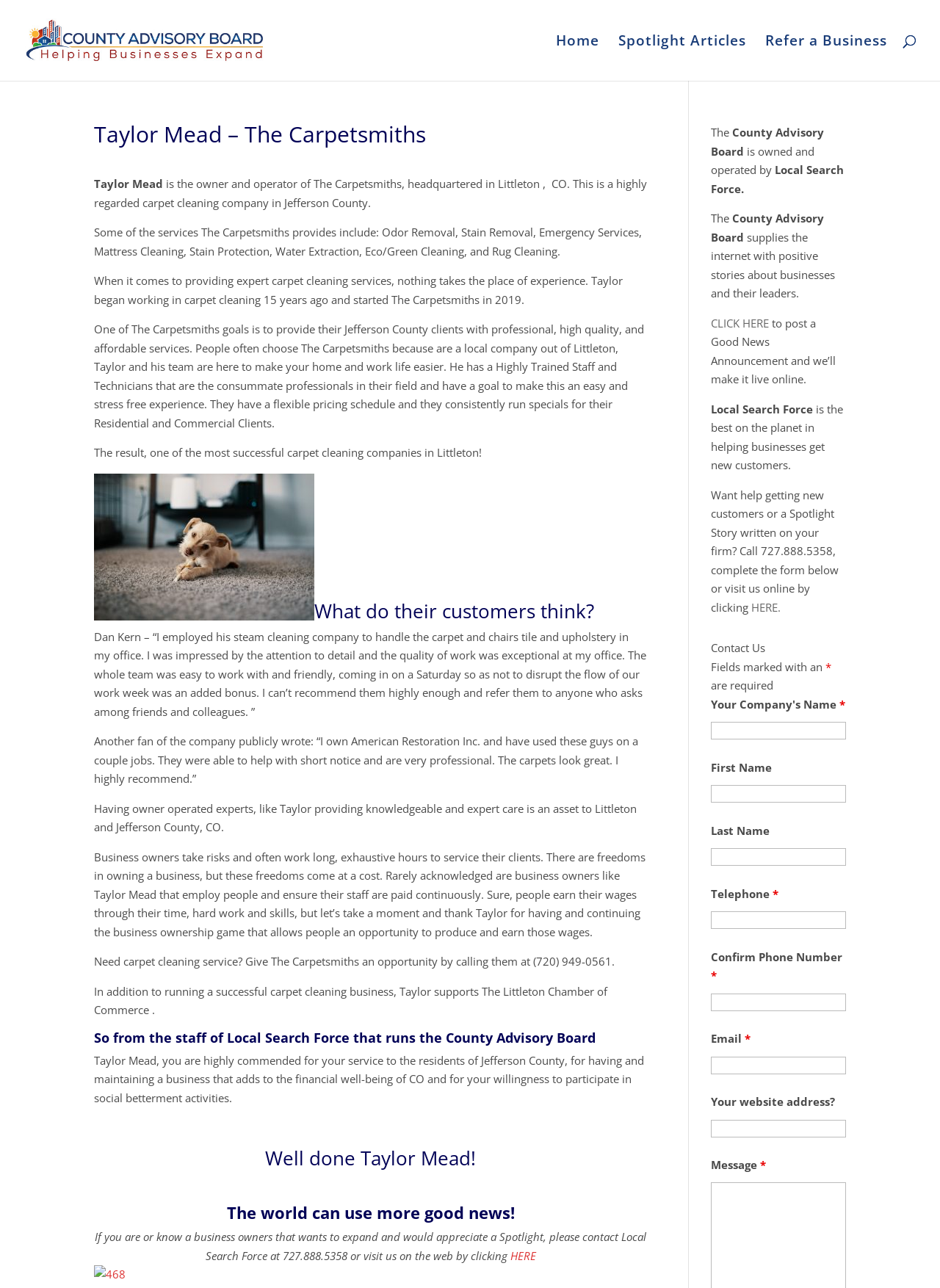Use a single word or phrase to answer this question: 
What is the name of the organization that runs the County Advisory Board?

Local Search Force